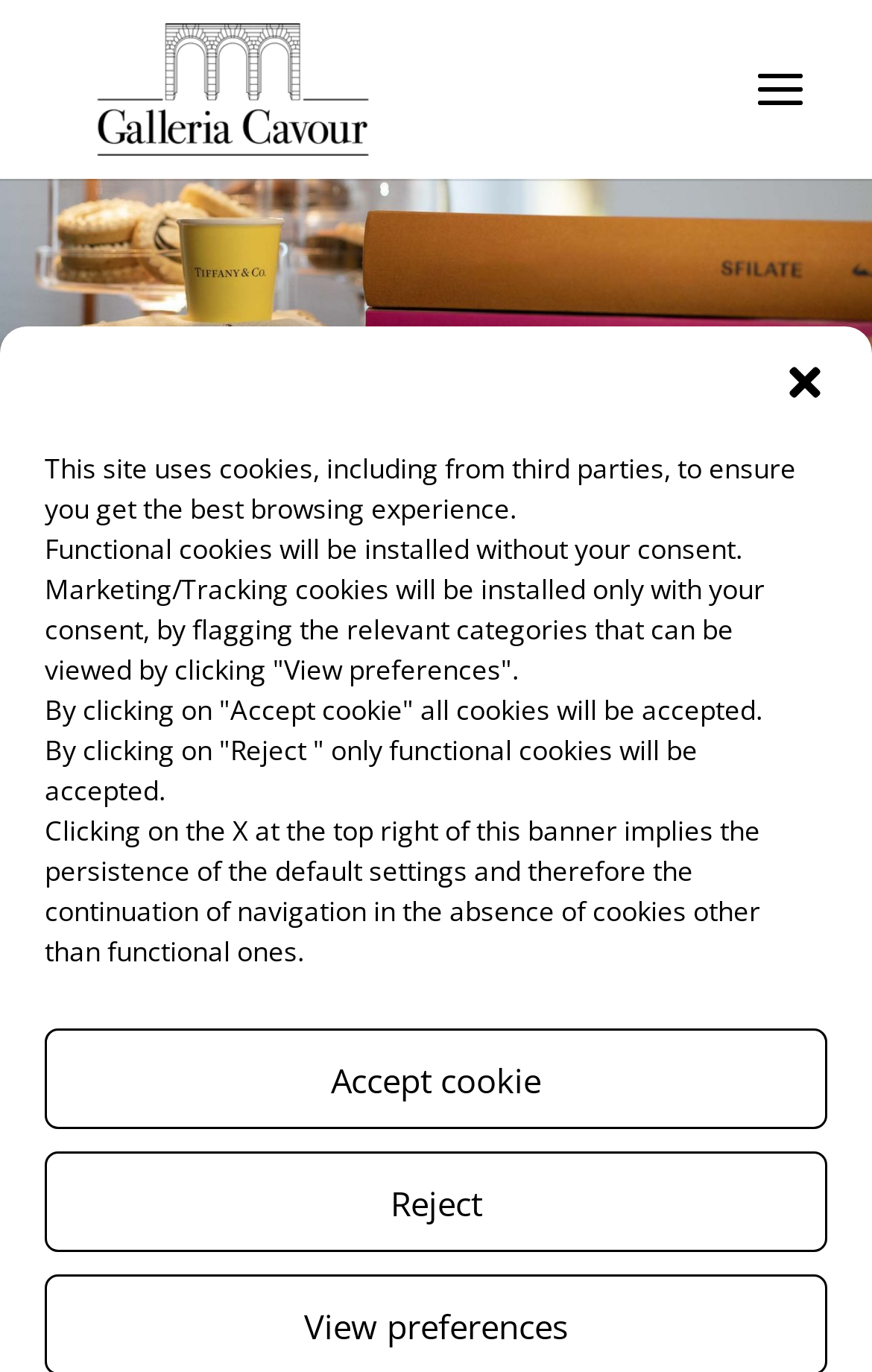Please find the main title text of this webpage.

Women are the protagonists in Galleria Cavour